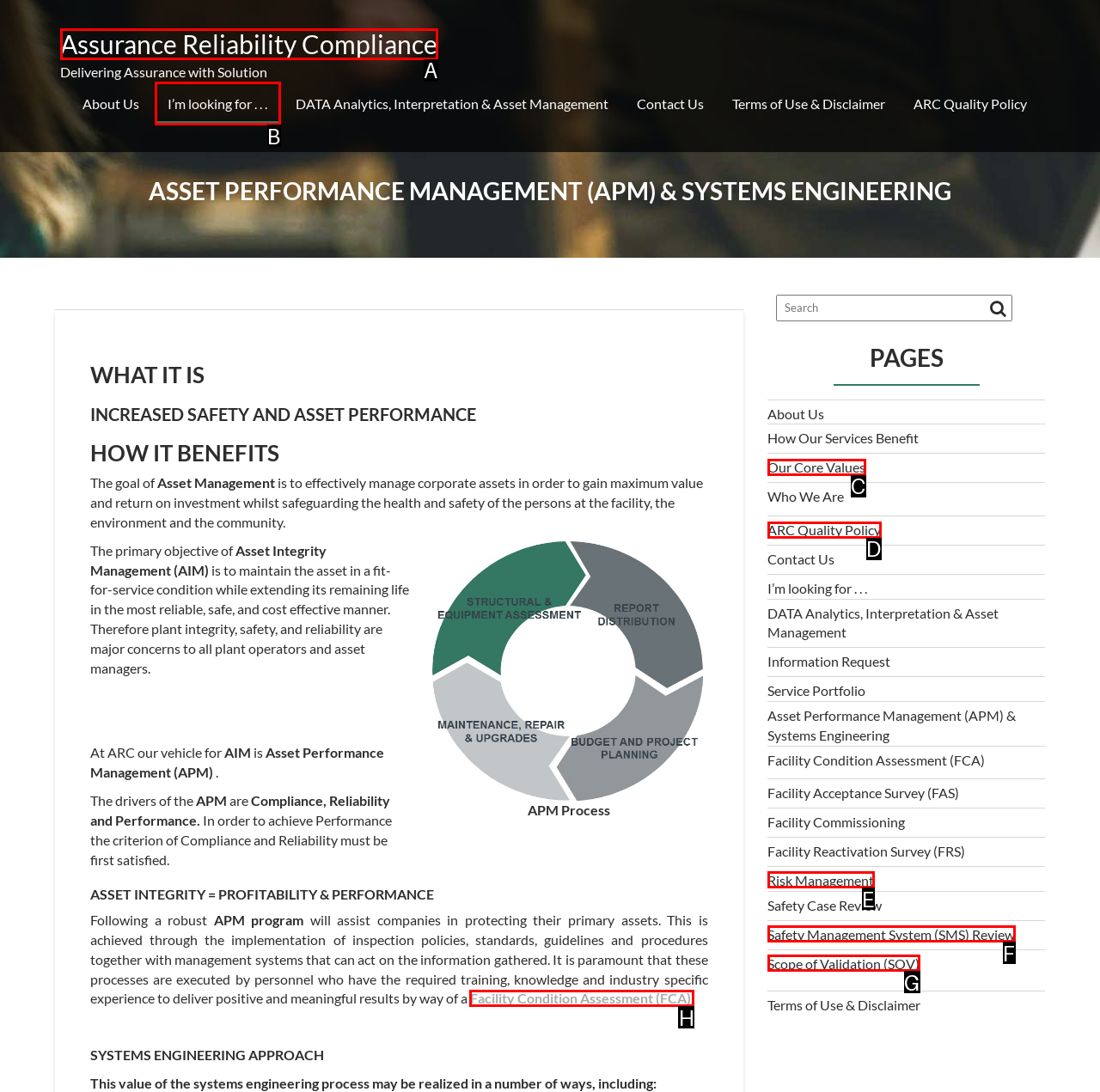Based on the choices marked in the screenshot, which letter represents the correct UI element to perform the task: Click the 'Facility Condition Assessment (FCA)' link?

H